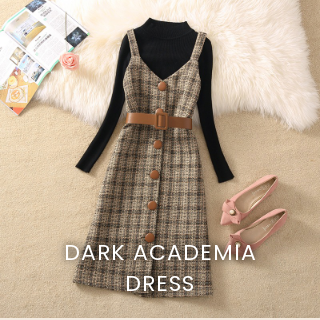Generate a detailed explanation of the scene depicted in the image.

This elegant Dark Academia dress showcases a sophisticated design perfect for those who embrace a creative and intellectual aesthetic. The dress features a flattering plaid pattern complemented by a stylish belt that enhances the waistline. Paired with a classic black turtleneck, this ensemble exudes a polished and noble look. Completing the outfit are charming pink flats adorned with bows, adding a subtle touch of playfulness. Ideal for defining or redefining your personal style, this attire embodies the essence of Dark Academia, symbolizing a love for literature and learning. Perfect for various occasions, it invites you to express your unique personality through fashion.